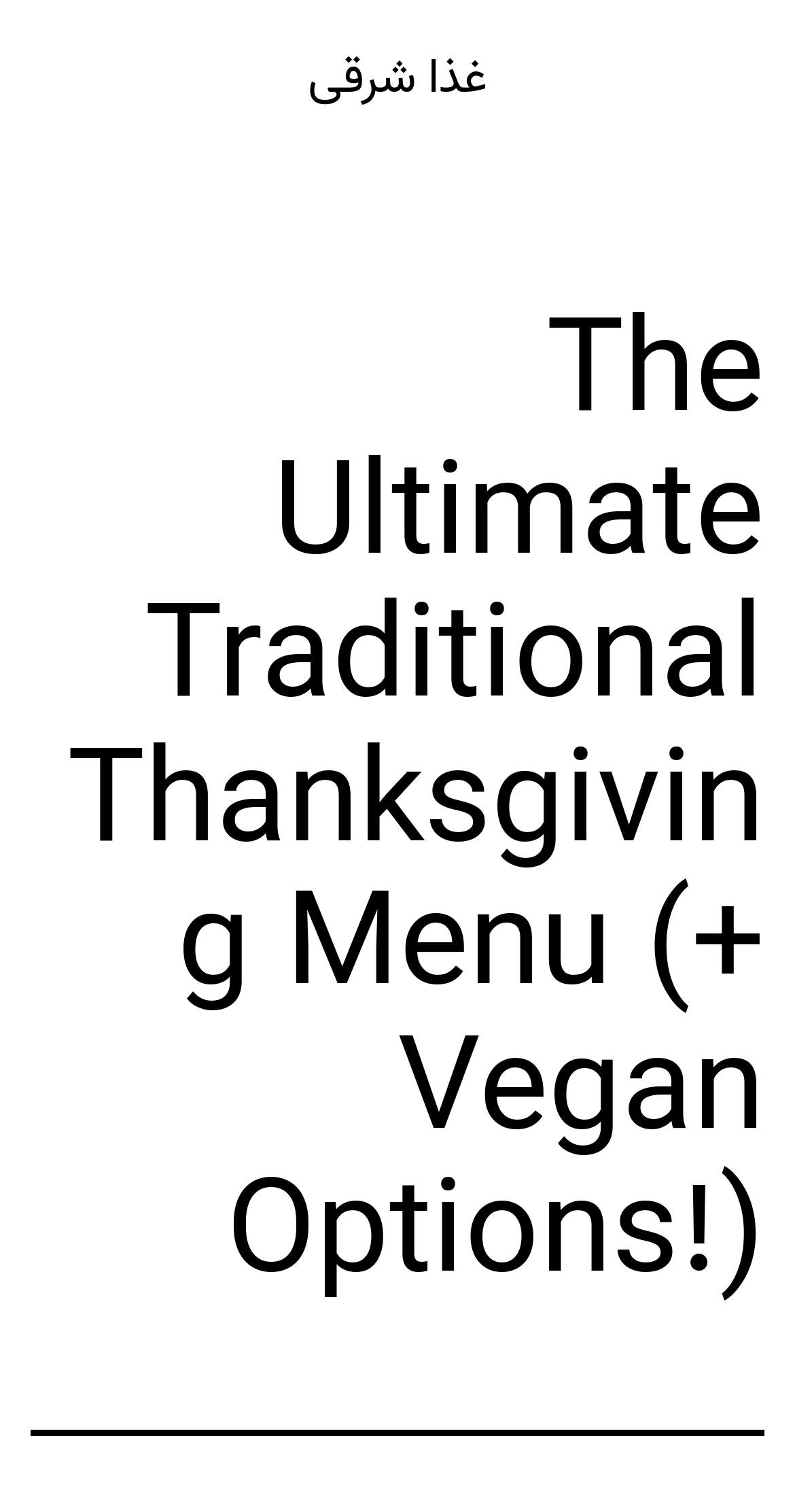What is the headline of the webpage?

The Ultimate Traditional Thanksgiving Menu (+ Vegan Options!)